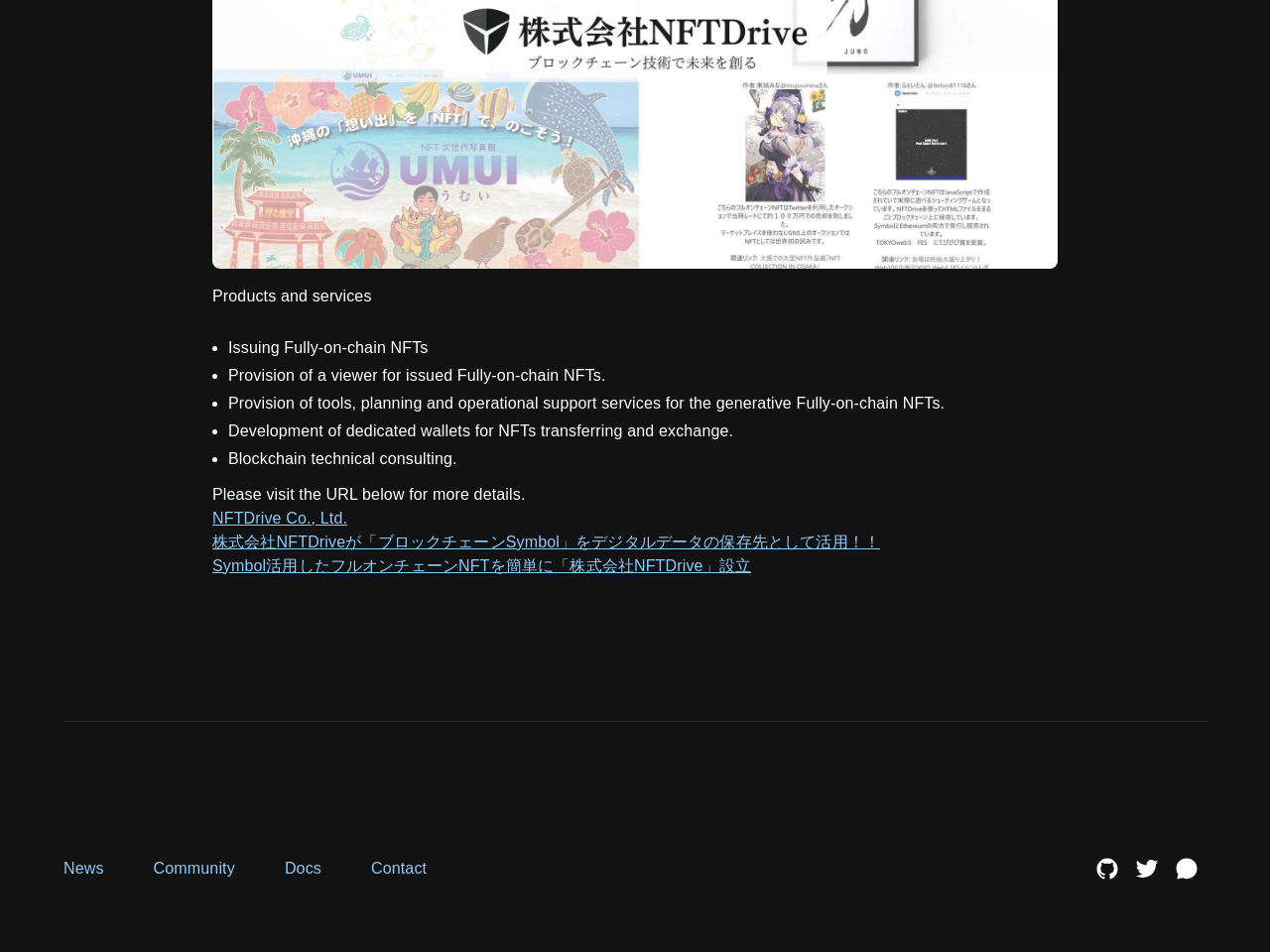Respond to the question below with a single word or phrase:
What is the topic of the news article linked as 'Symbol活用したフルオンチェーンNFTを簡単に「株式会社NFTDrive」設立'?

NFTDrive establishment